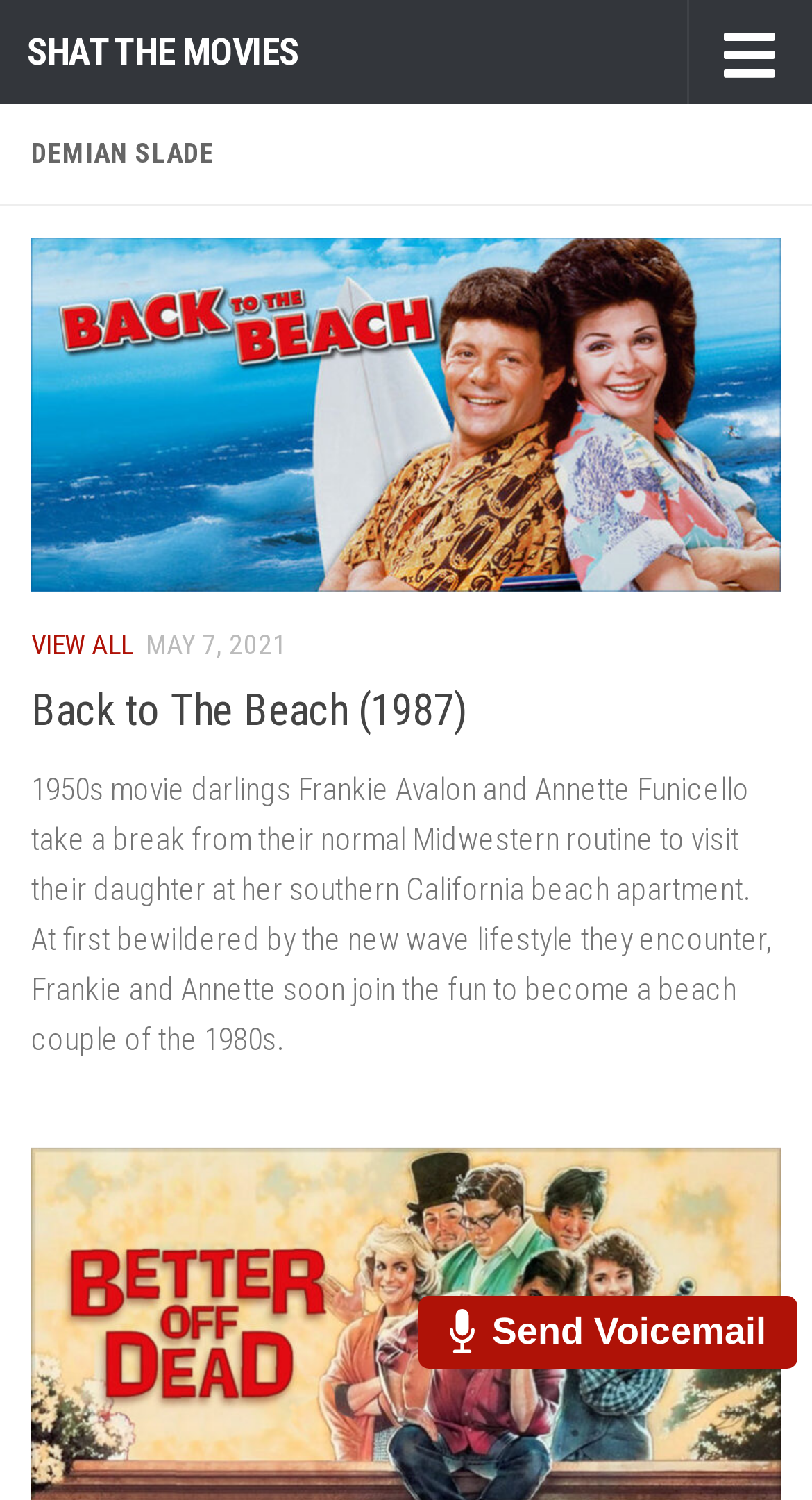Locate the bounding box coordinates for the element described below: "Shat the Movies". The coordinates must be four float values between 0 and 1, formatted as [left, top, right, bottom].

[0.033, 0.0, 0.368, 0.069]